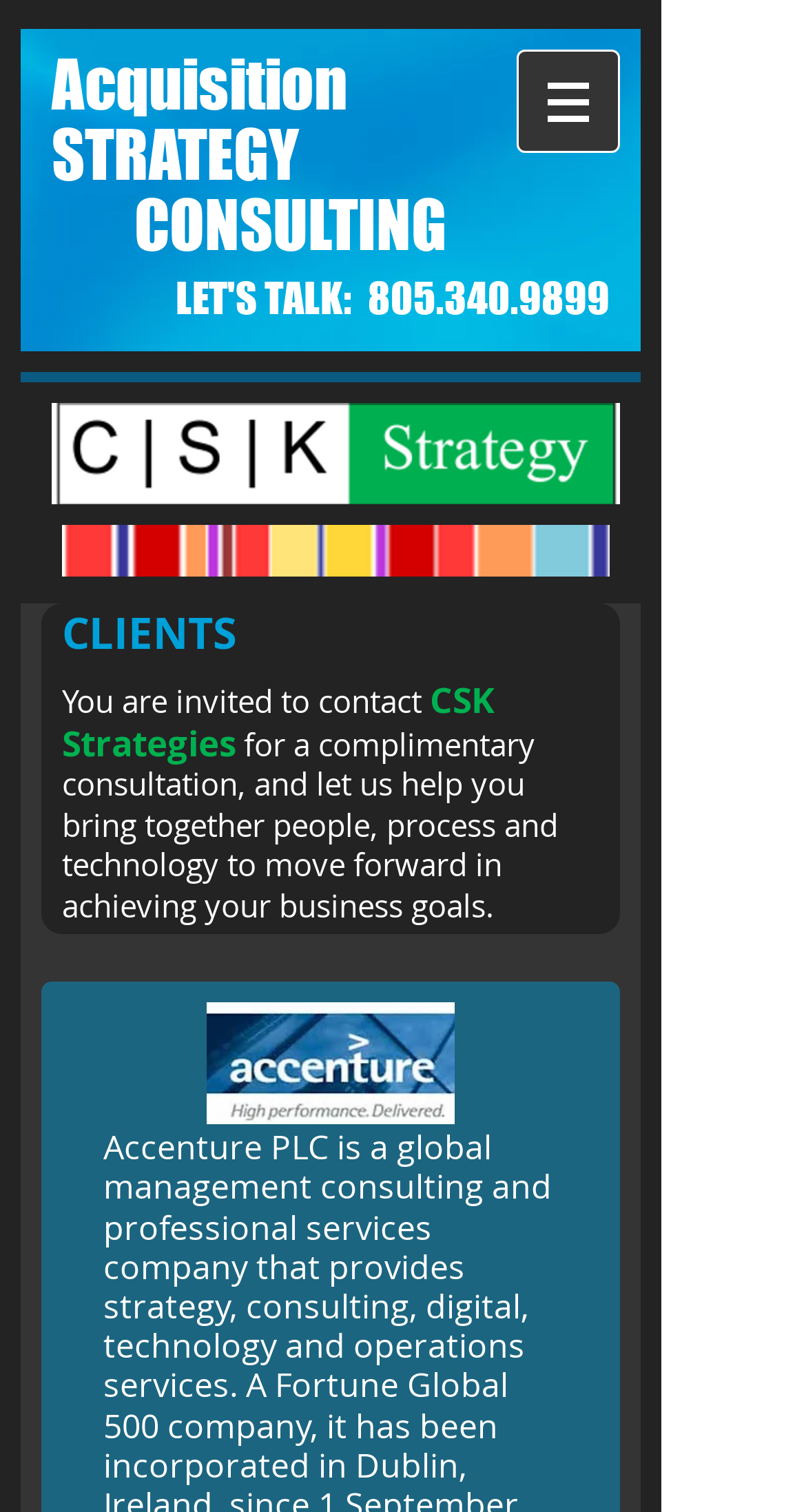What is the name of the company offering consulting services?
Please provide a comprehensive answer based on the information in the image.

I found the company name by looking at the StaticText element that says 'CSK Strategies' and identifying it as the company name.